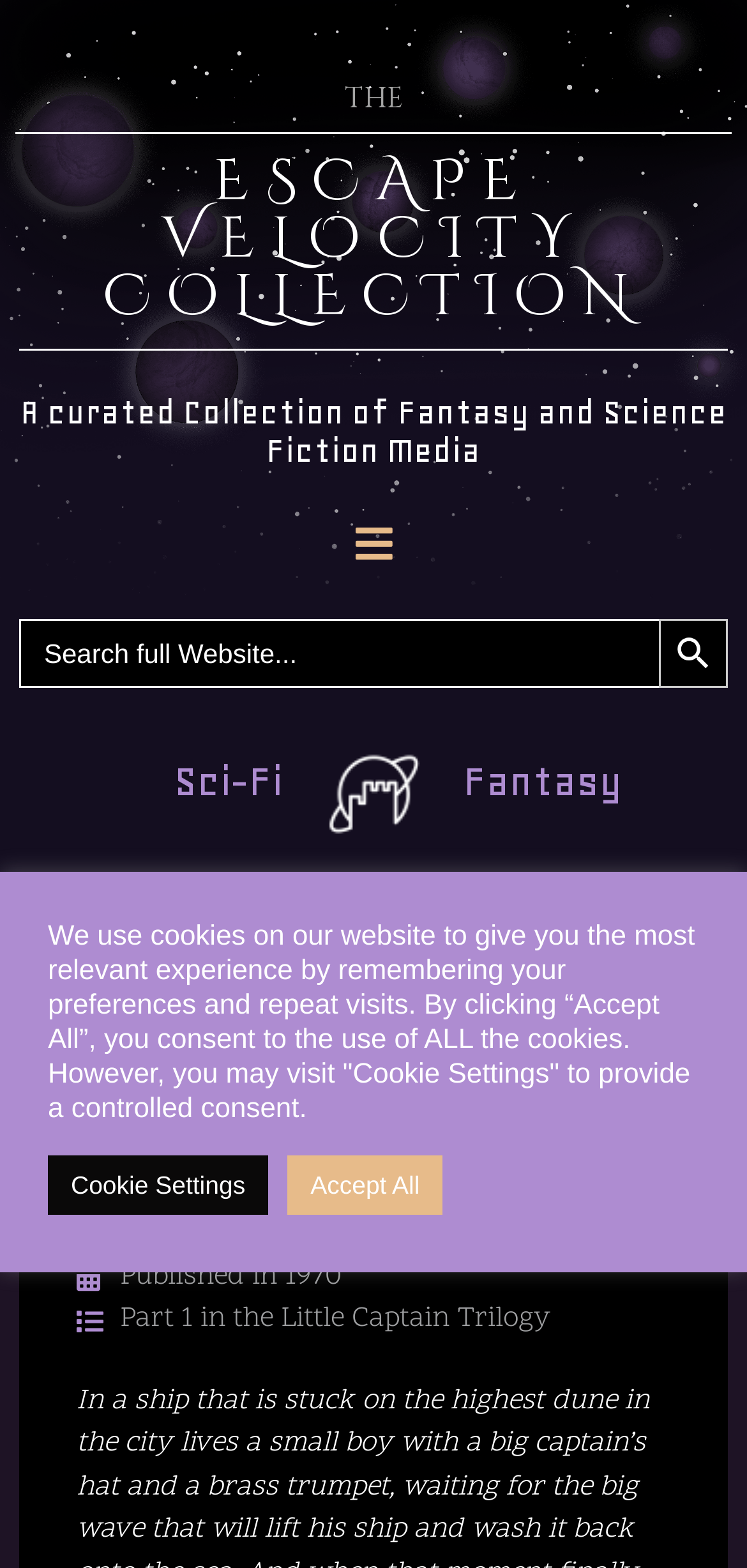Please provide a short answer using a single word or phrase for the question:
What is the name of the collection?

ESCAPE VELOCITY COLLECTION